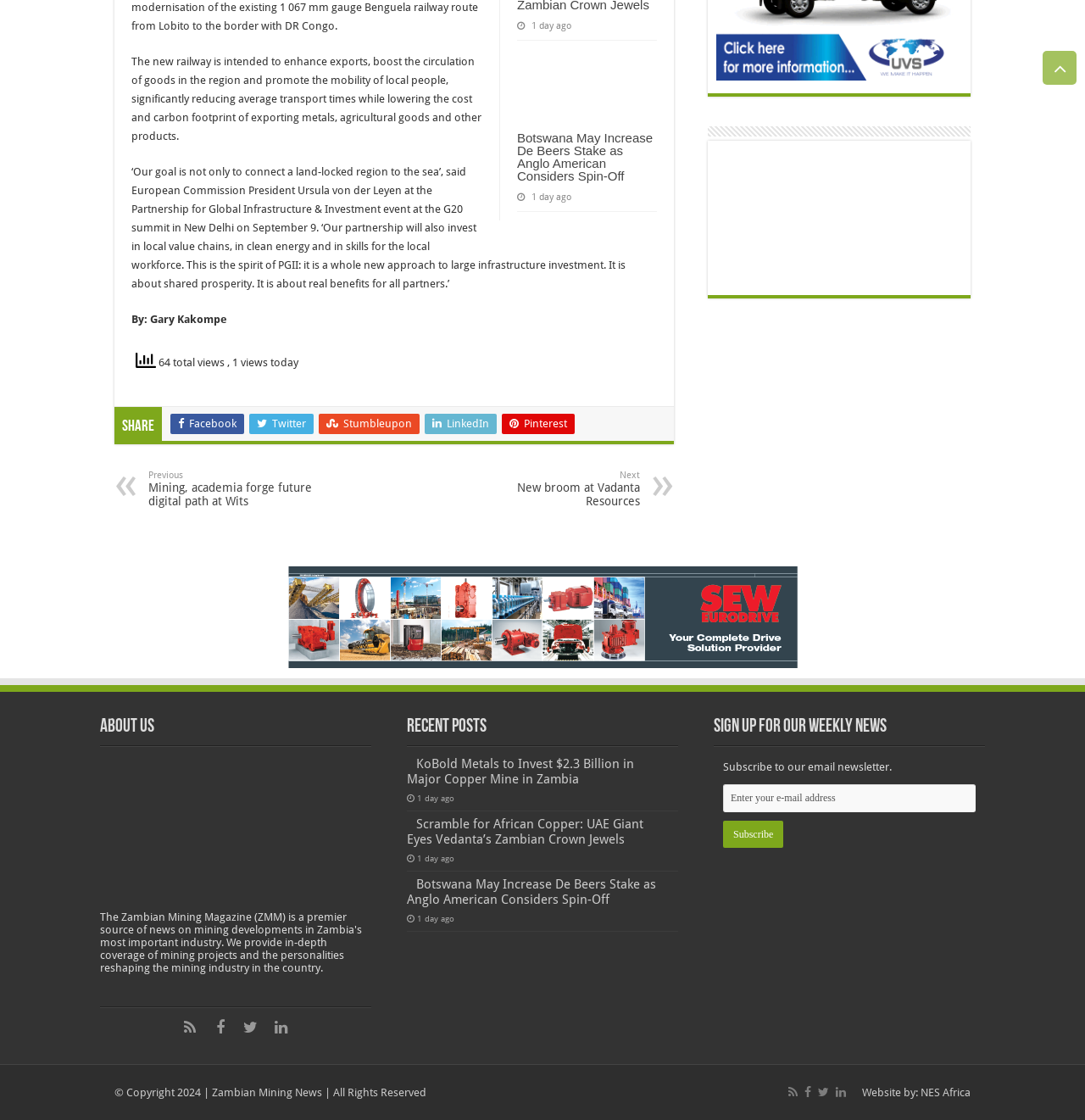Please find the bounding box for the UI component described as follows: "Twitter".

[0.23, 0.369, 0.289, 0.388]